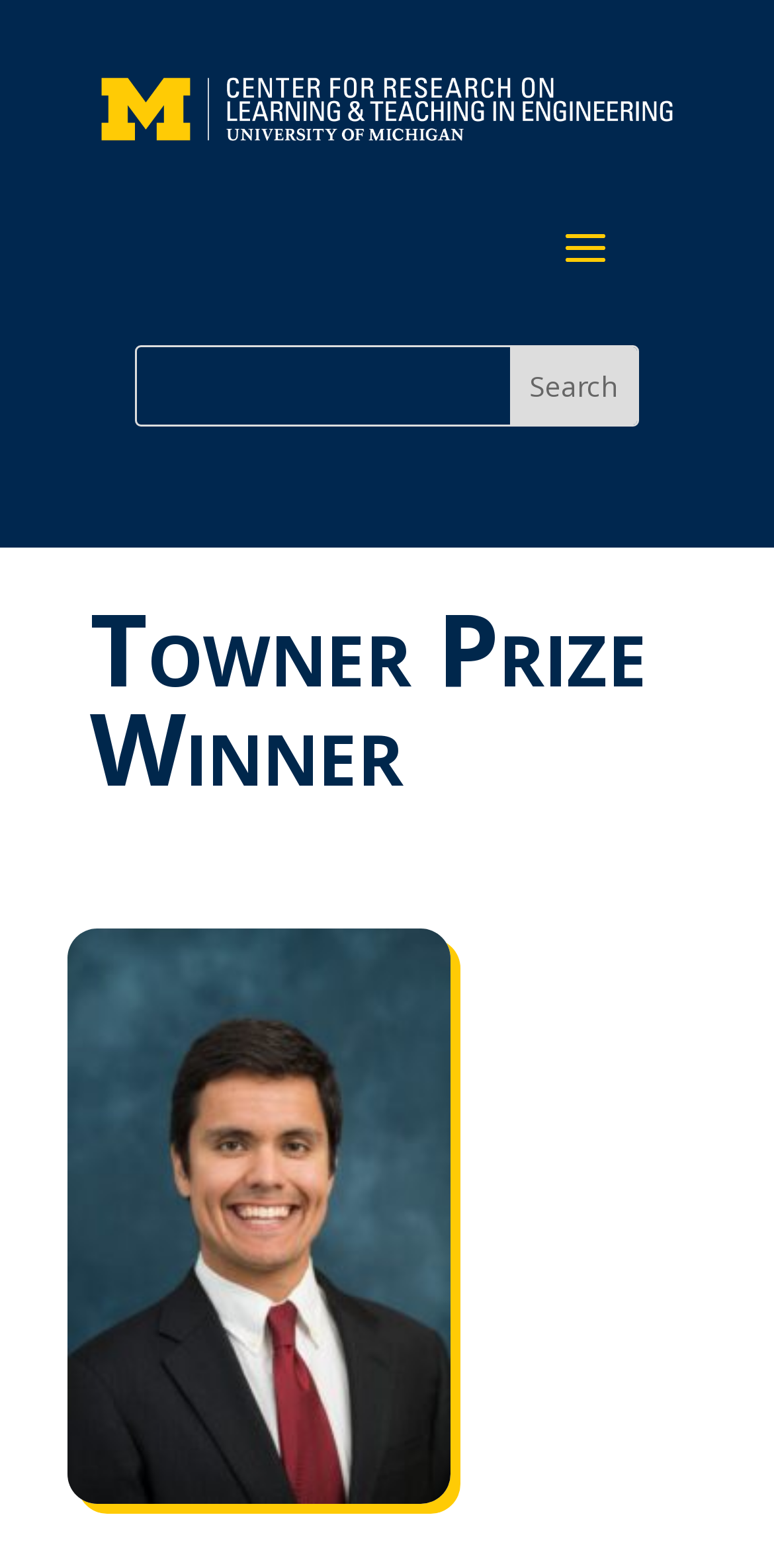Describe the webpage meticulously, covering all significant aspects.

The webpage is about Patrick Doran, a Towner Prize Winner, affiliated with CRLT-Engin. At the top left, there is a CRLT-Engin logo, which is an image. Below the logo, a search bar is located, consisting of a text box and a "Search" button to its right. 

On the page, there is a prominent heading that announces Patrick Doran as a Towner Prize Winner. Below this heading, a large image takes up most of the remaining space, likely a photo of Patrick Doran.